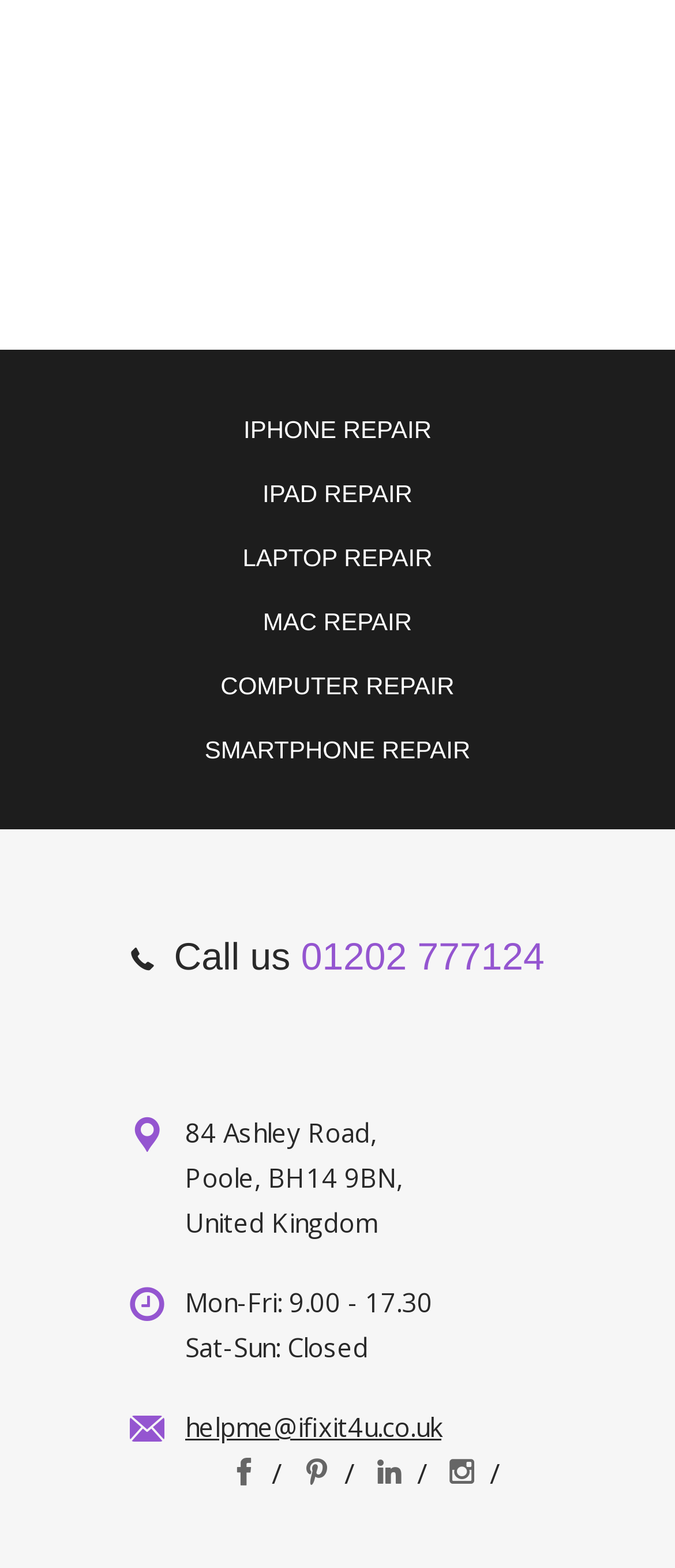Please determine the bounding box coordinates of the element's region to click for the following instruction: "Send an email to helpme@ifixit4u.co.uk".

[0.274, 0.898, 0.654, 0.921]